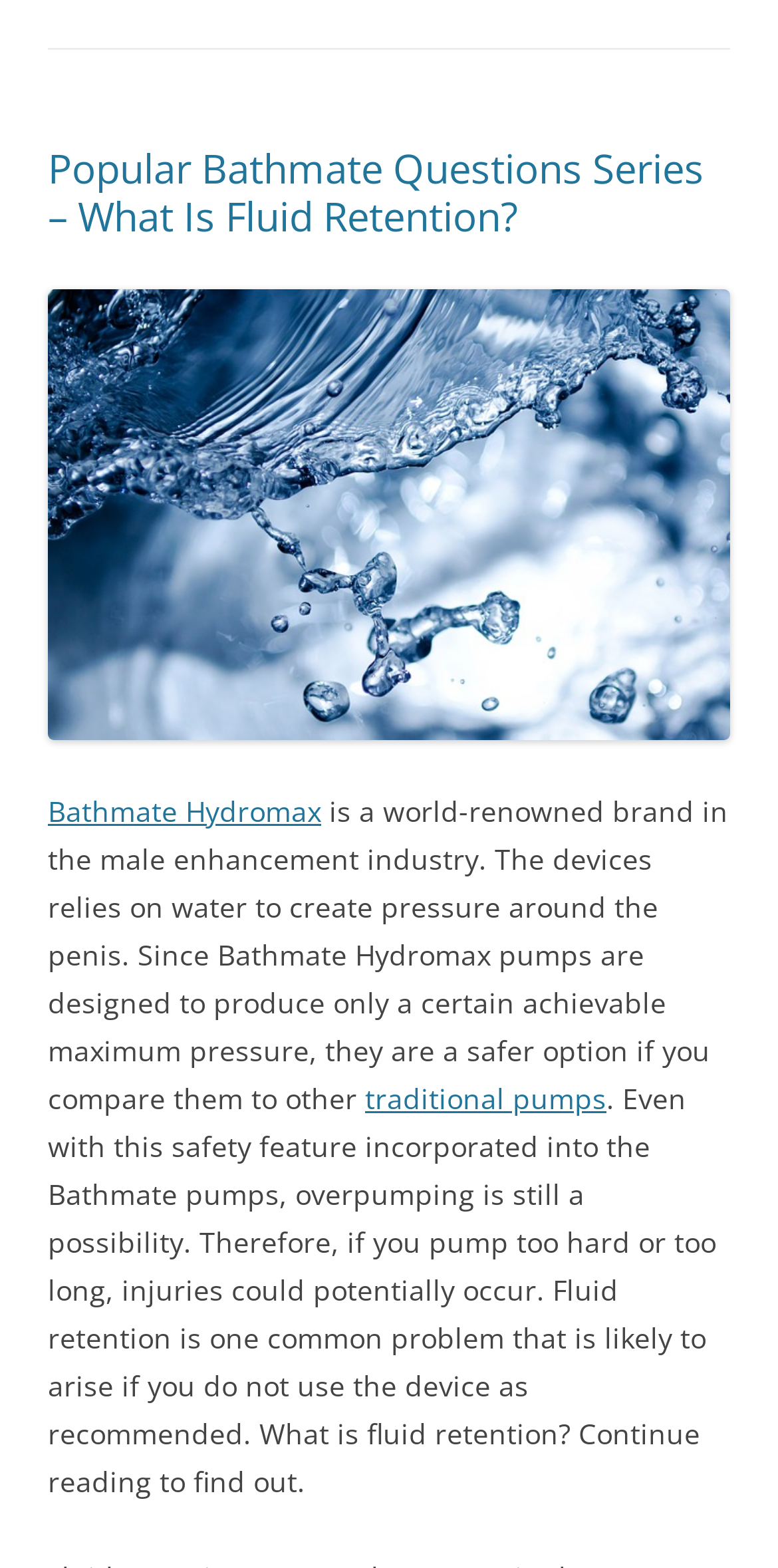Provide the bounding box coordinates for the UI element described in this sentence: "alt="What Is Fluid Retention"". The coordinates should be four float values between 0 and 1, i.e., [left, top, right, bottom].

[0.062, 0.184, 0.938, 0.472]